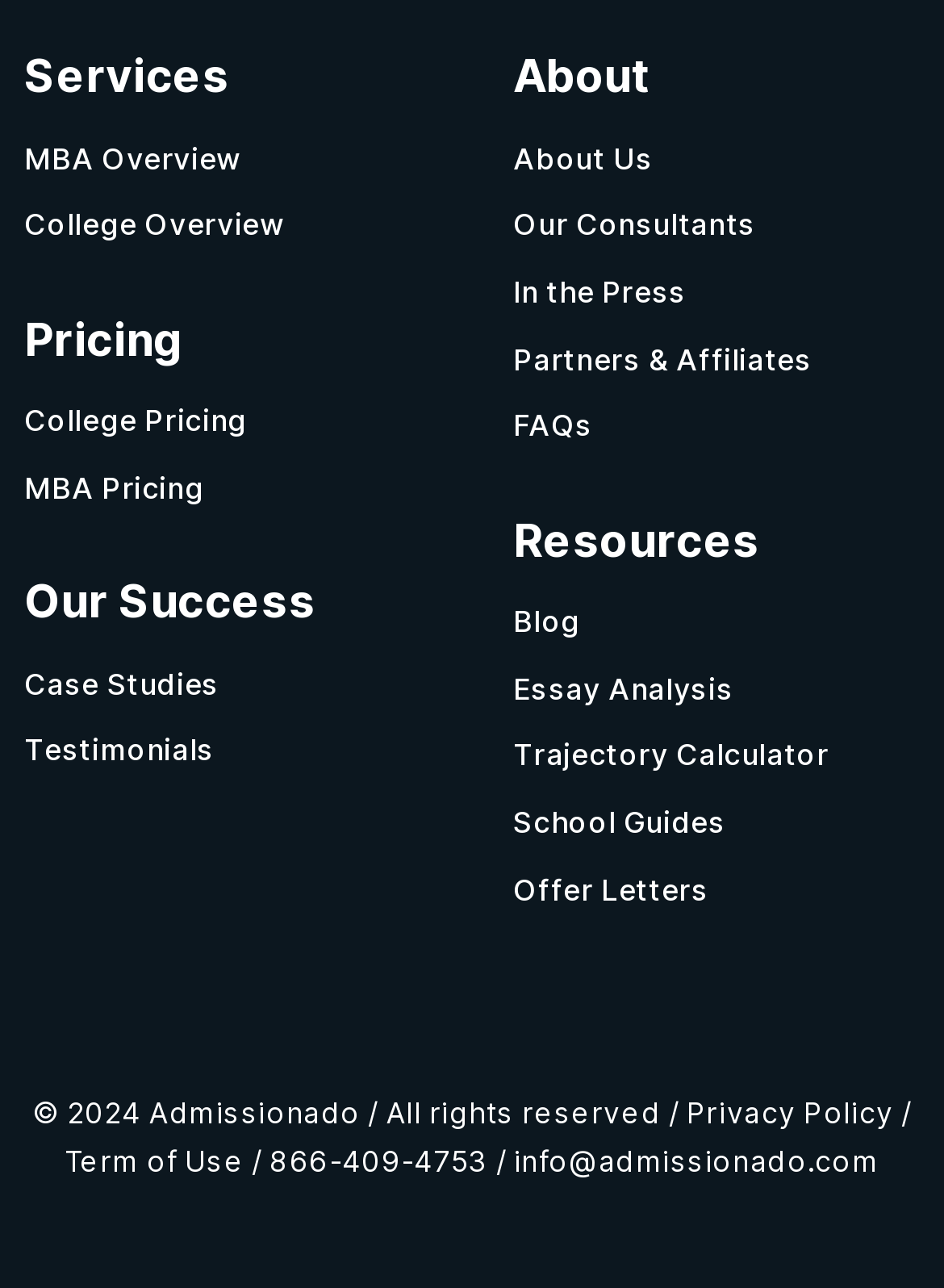Locate the bounding box coordinates of the element that needs to be clicked to carry out the instruction: "Read Case Studies". The coordinates should be given as four float numbers ranging from 0 to 1, i.e., [left, top, right, bottom].

[0.026, 0.506, 0.456, 0.558]